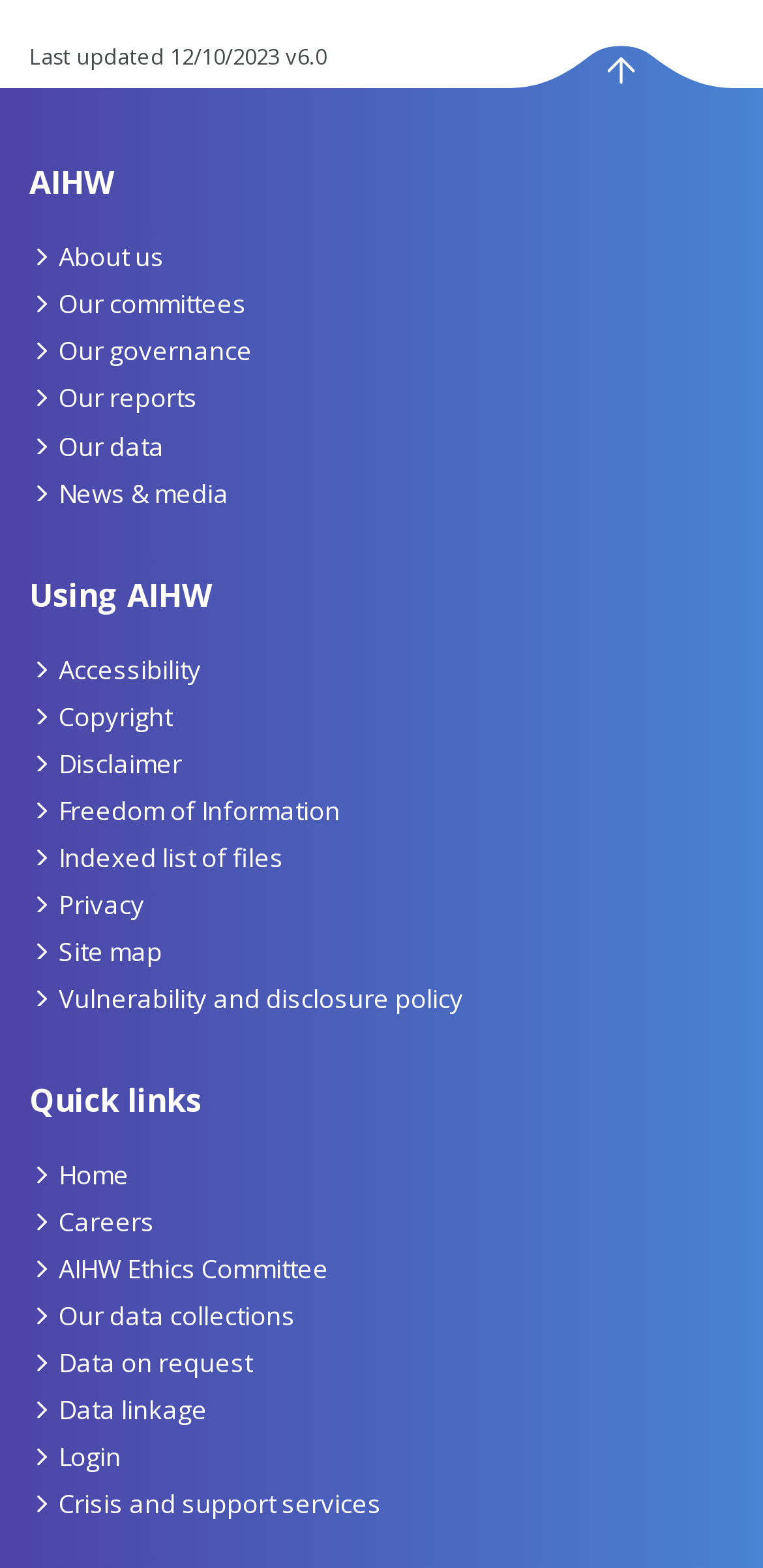From the webpage screenshot, predict the bounding box of the UI element that matches this description: "About us".

[0.038, 0.151, 0.215, 0.177]